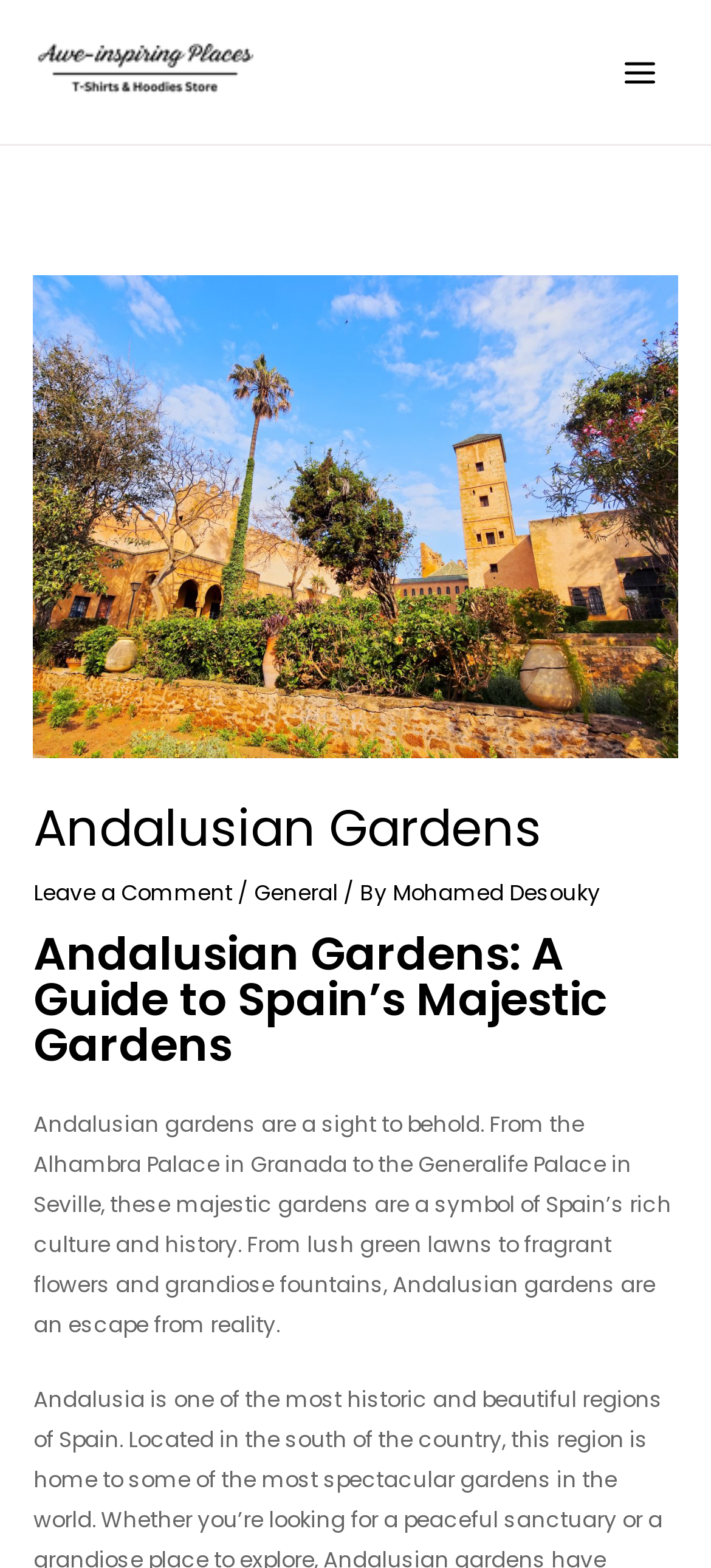Respond to the following question using a concise word or phrase: 
Who is the author of the article?

Mohamed Desouky